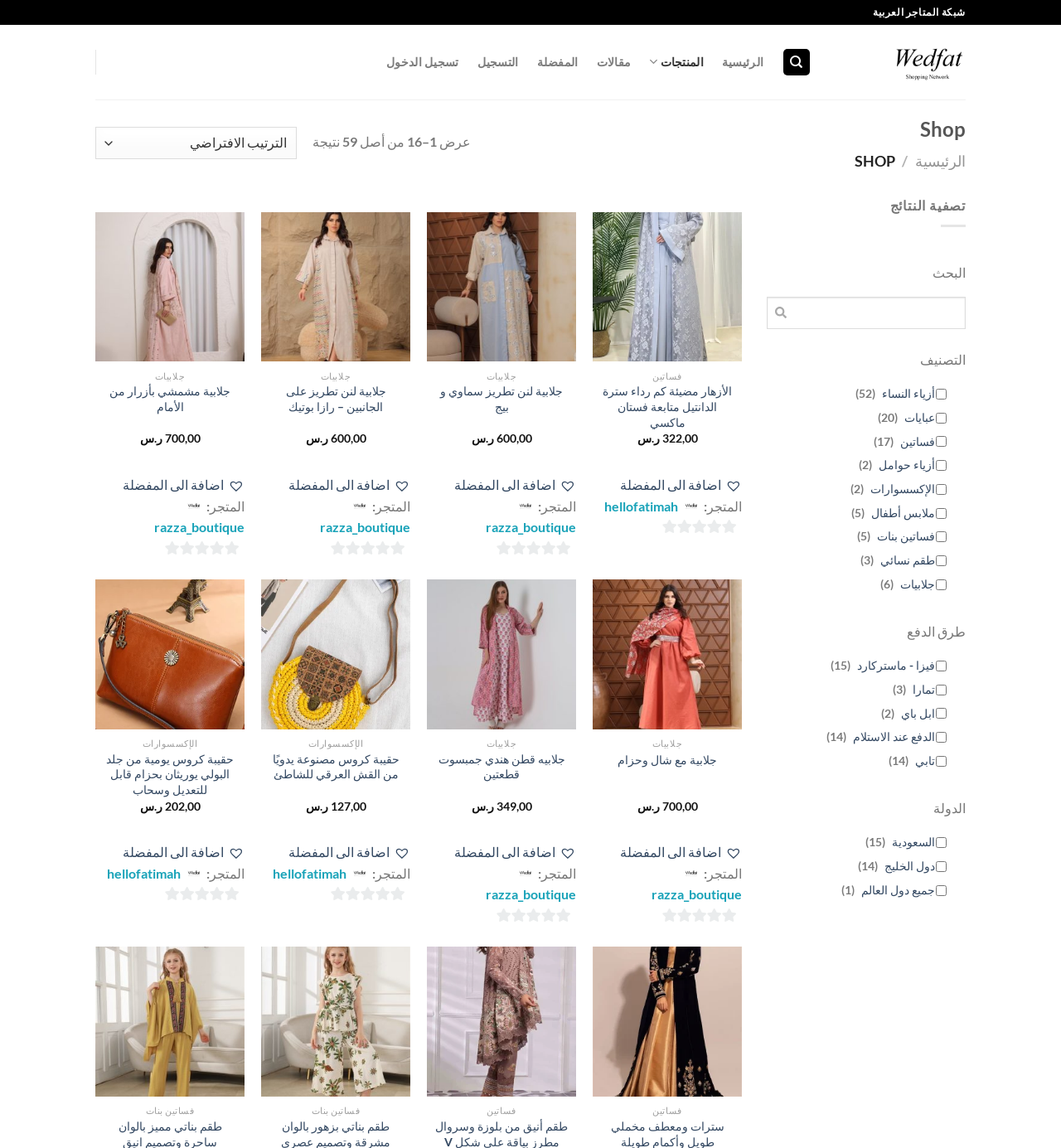What is the name of the shop?
Please give a detailed answer to the question using the information shown in the image.

The name of the shop can be found in the top left corner of the webpage, where it says 'Shop - Wedfat' and also has a link 'Wedfat' with an image next to it.